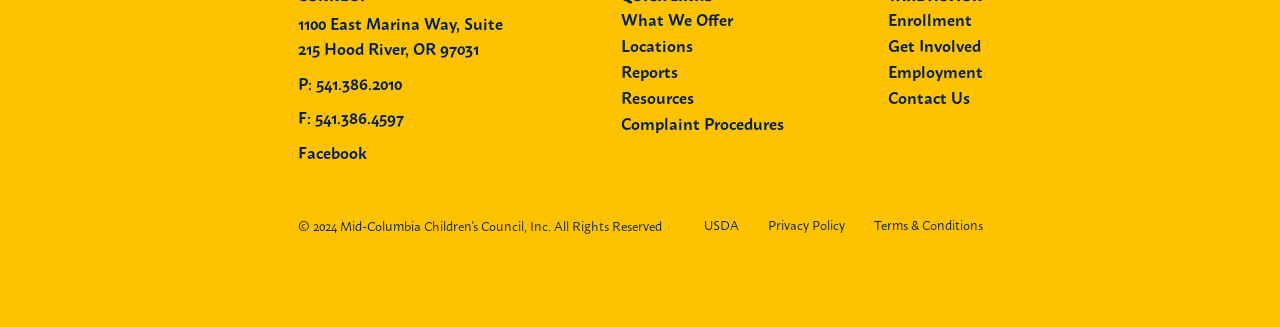What is the phone number of the organization?
Please describe in detail the information shown in the image to answer the question.

The phone number can be found in the top section of the webpage, where the address is also listed. It is written as 'P: 541.386.2010'.